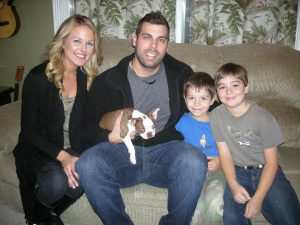Provide an in-depth description of the image.

The image depicts a happy family gathered on a couch, showcasing a warm moment of togetherness. In the center, a man holds a young Boston Terrier, which is nestled comfortably in his lap. To his left, a woman smiles widely, exuding warmth and affection for both the man and children. On his right, two young boys are seated; one boy, with a blue shirt, is playfully looking up, while the other, wearing a gray shirt, seems content, sharing the joy of the moment. The background features patterned curtains, contributing to the cozy and inviting atmosphere of the home. This picture reflects a loving family bond, highlighting their connection with their Boston Terrier, a breed known for its friendly and intelligent nature.